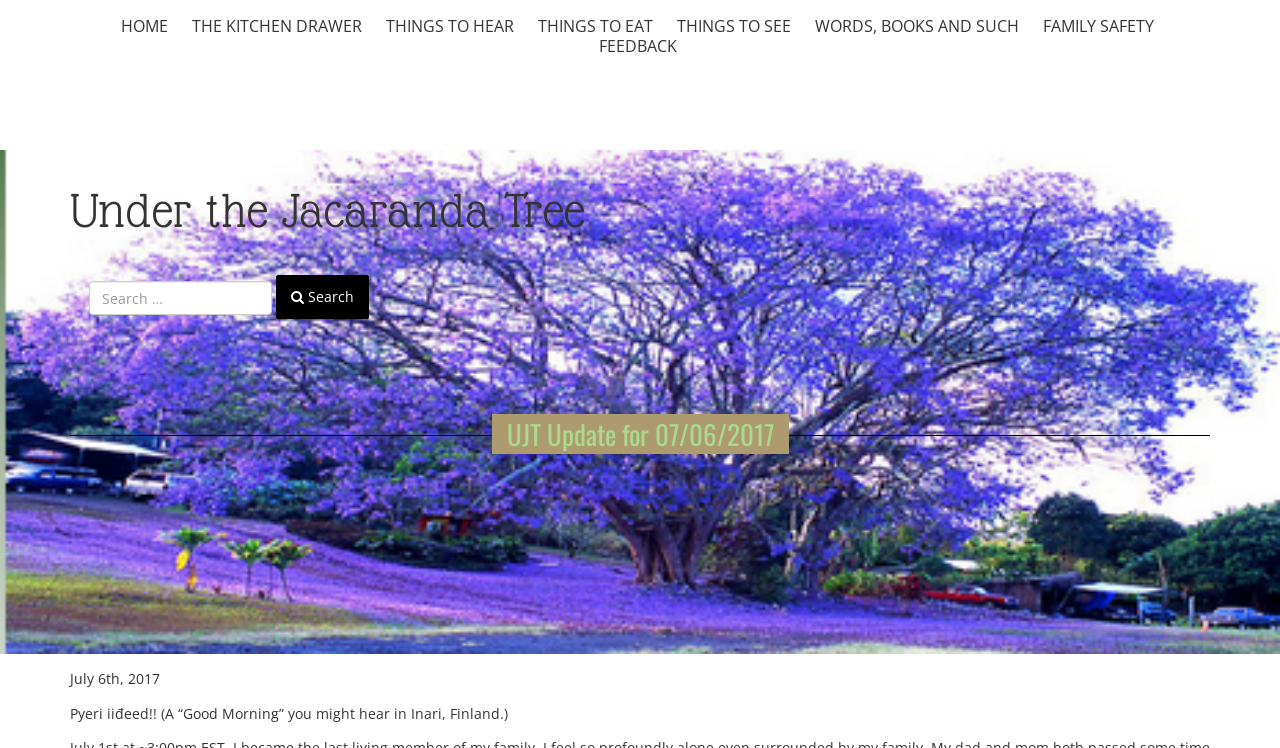Identify the bounding box coordinates of the clickable region required to complete the instruction: "give feedback". The coordinates should be given as four float numbers within the range of 0 and 1, i.e., [left, top, right, bottom].

[0.464, 0.046, 0.532, 0.076]